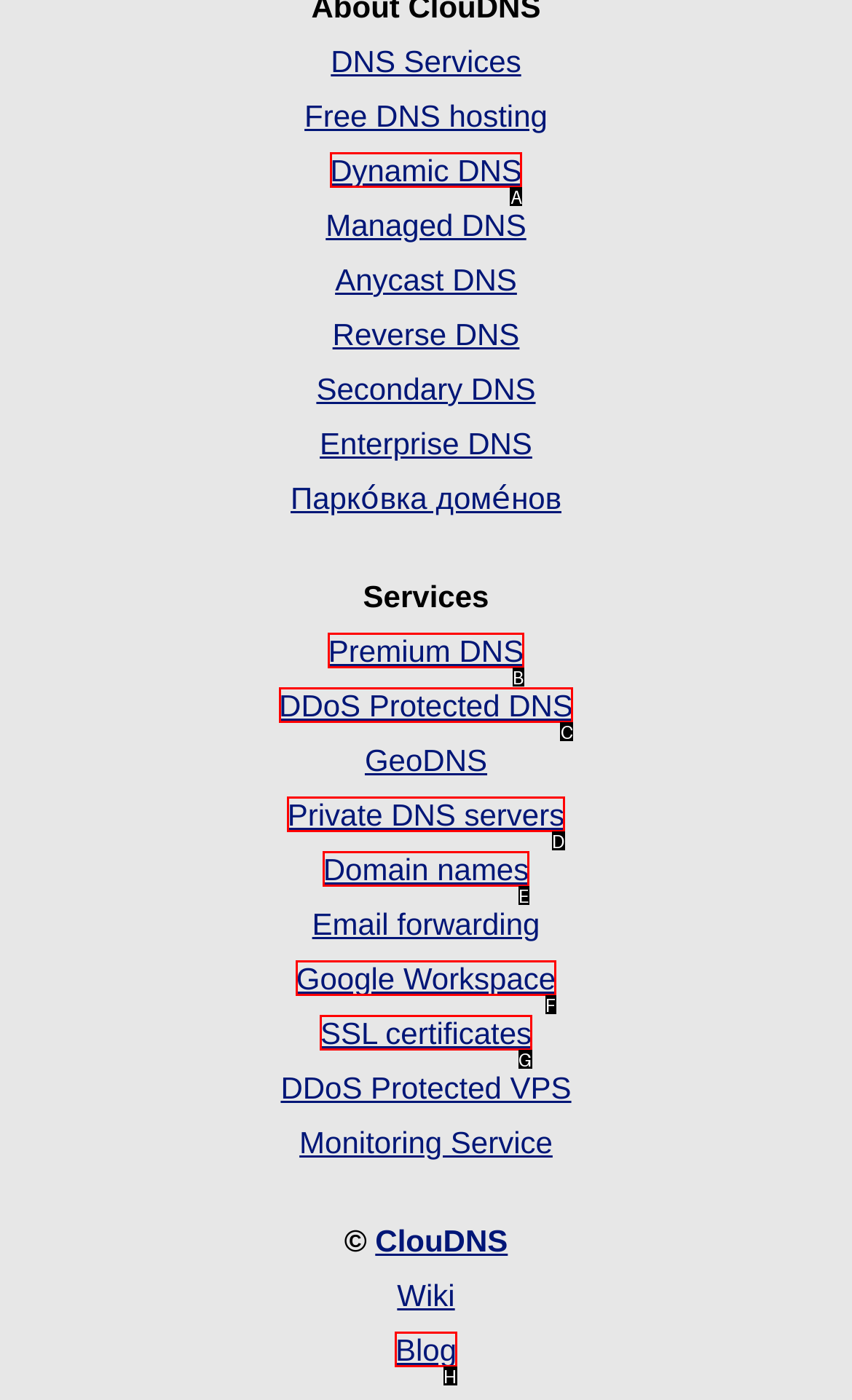From the choices provided, which HTML element best fits the description: Menu? Answer with the appropriate letter.

None